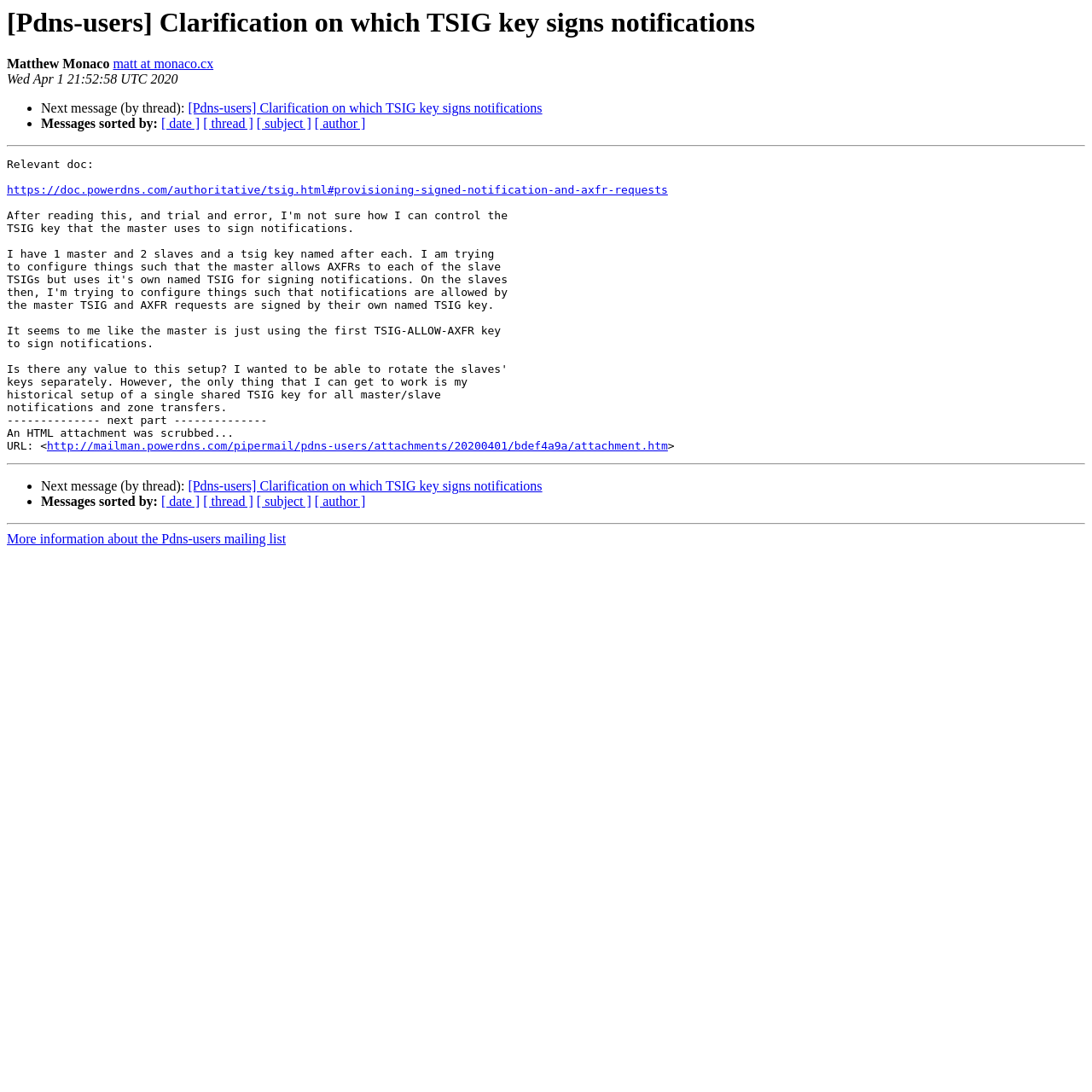Locate the bounding box coordinates of the clickable part needed for the task: "Read the previous post".

None